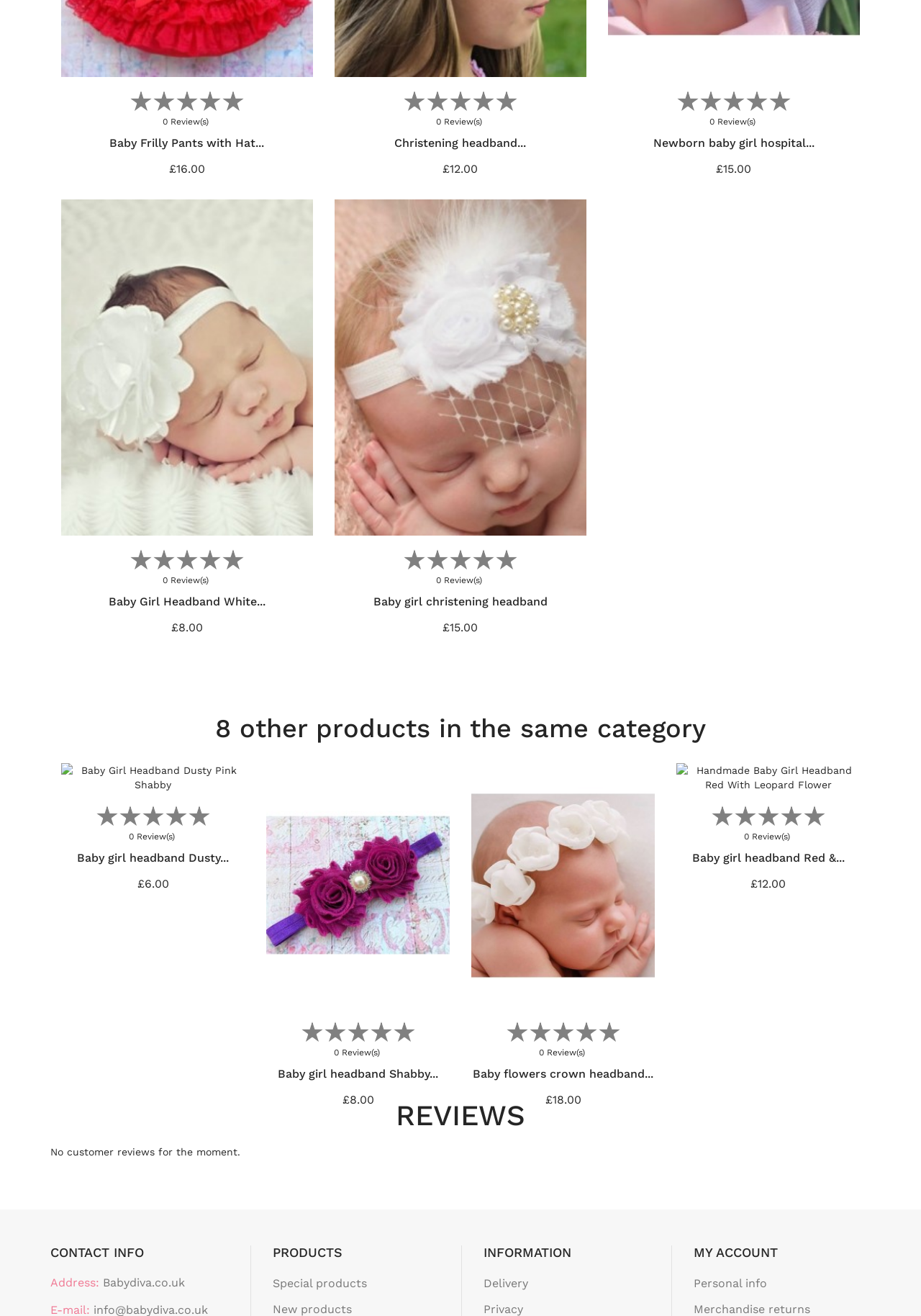Use the details in the image to answer the question thoroughly: 
What is the name of the product with the image of a baby girl wearing a headband?

I found the product name by looking at the image of a baby girl wearing a headband, which is associated with the 'Baby Girl Baptism Headband White Satin Tulle Flower' product.